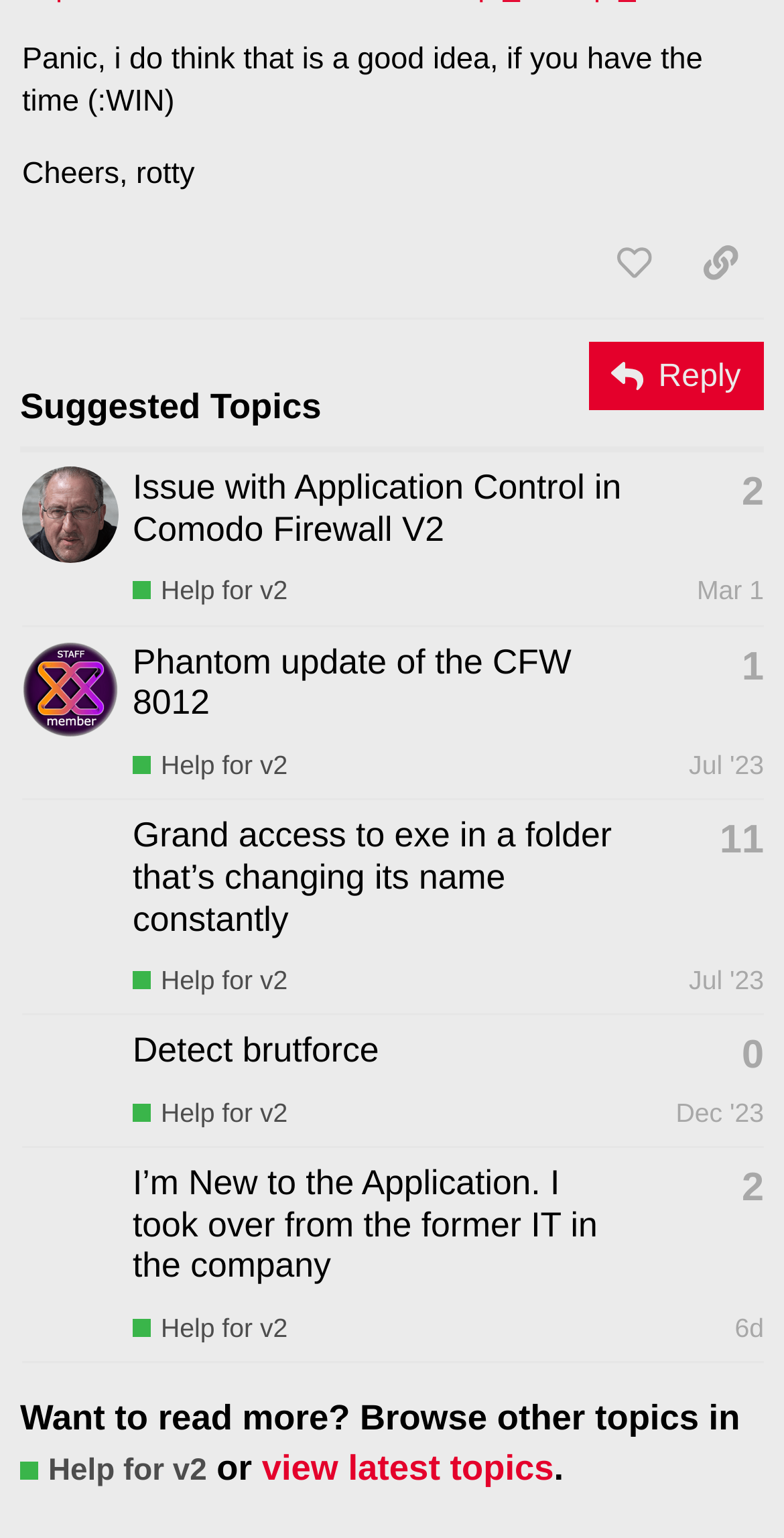Pinpoint the bounding box coordinates of the element to be clicked to execute the instruction: "like this post".

[0.753, 0.146, 0.864, 0.196]